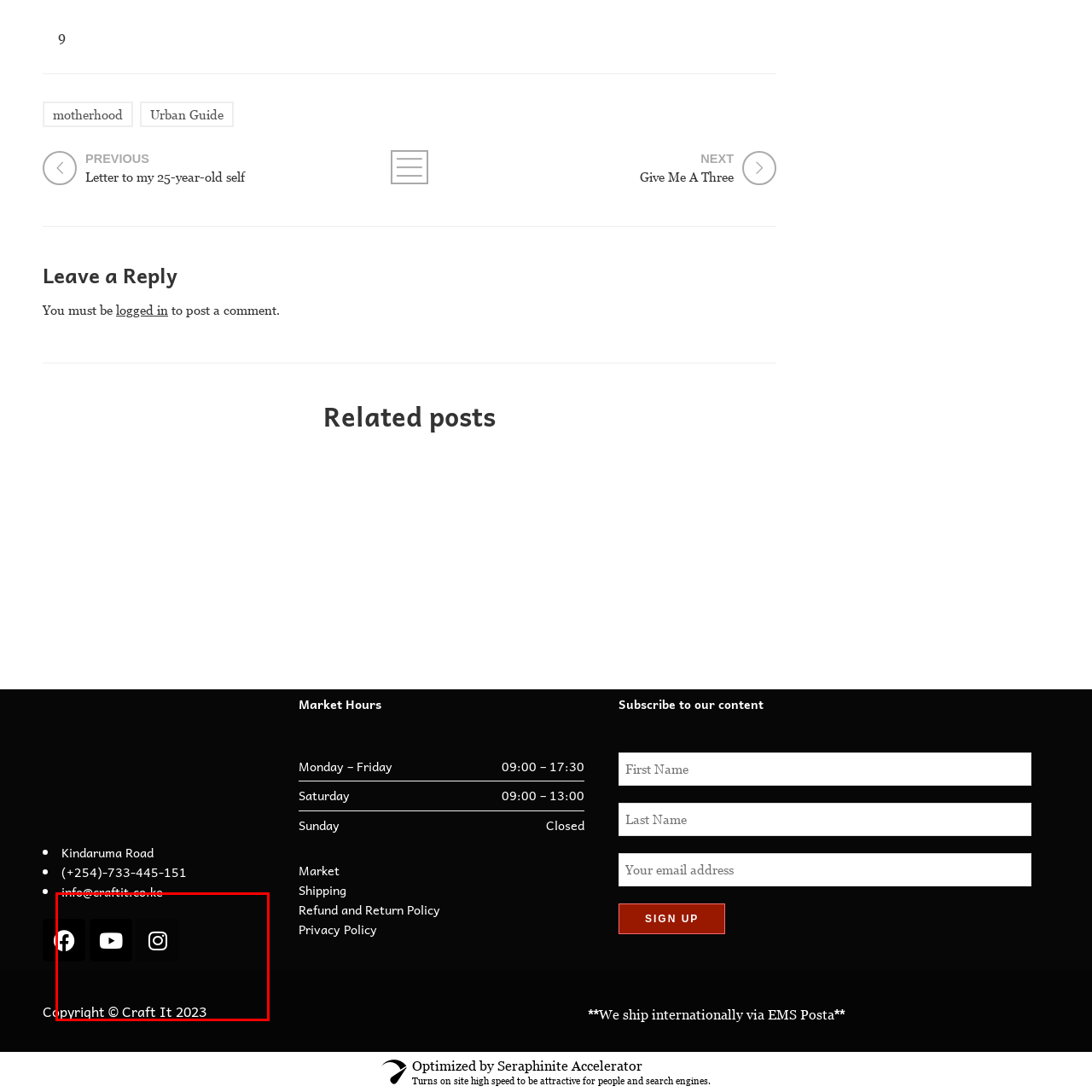Generate a detailed description of the image highlighted within the red border.

The image showcases the logo of "Craft It" in a minimalist black and white design. Positioned prominently, the logo reflects a modern and creative aesthetic, complementing the visual identity of the brand. Below the logo, there are social media icons for Facebook, YouTube, and Instagram, encouraging viewers to connect with Craft It across different platforms. The bottom of the image features the copyright notice, indicating that all content is © Craft It 2023, reaffirming the brand's commitment to originality and intellectual property. The overall layout is clean and inviting, making it an effective representation of Craft It’s branding strategy.